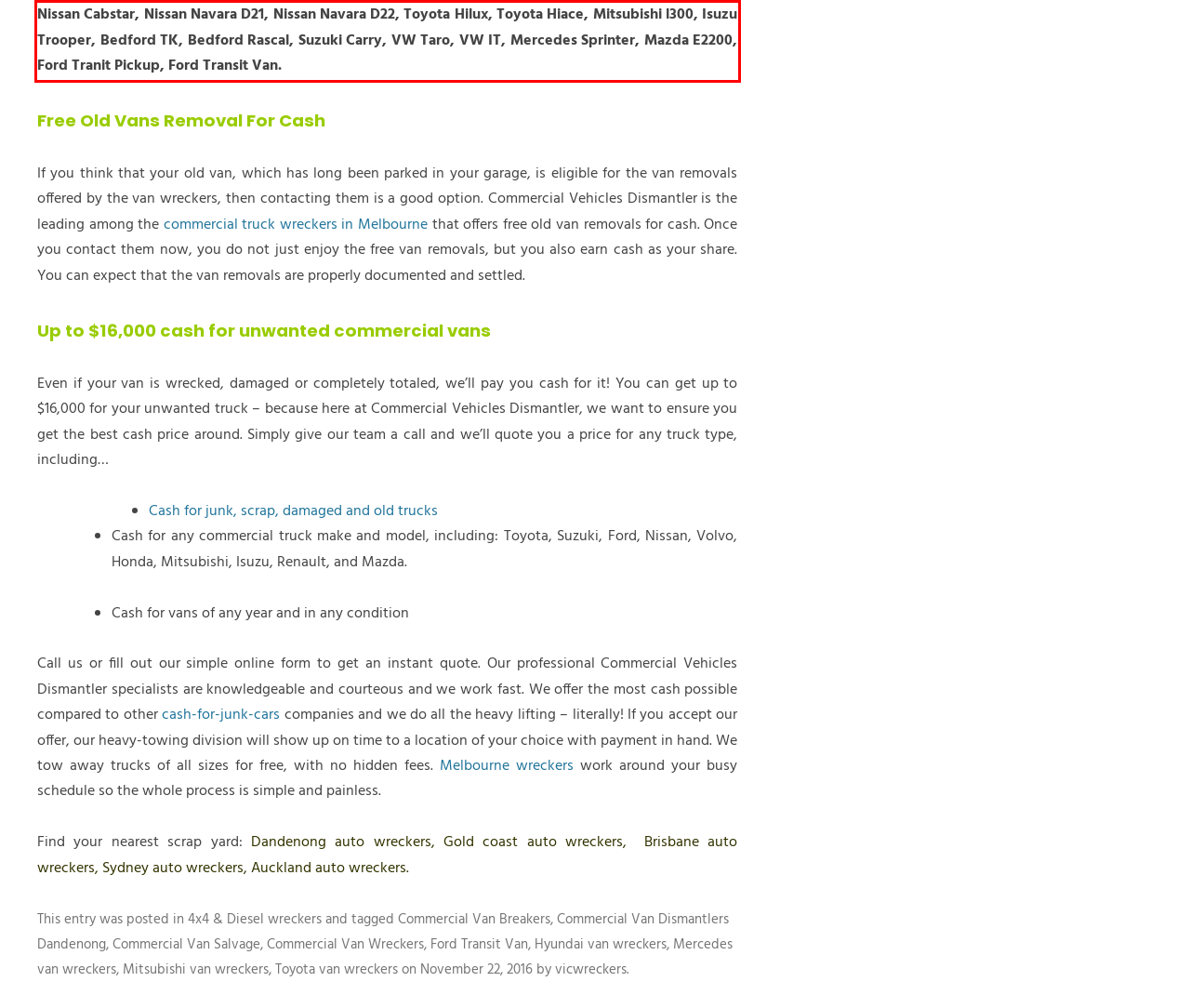Look at the webpage screenshot and recognize the text inside the red bounding box.

Nissan Cabstar, Nissan Navara D21, Nissan Navara D22, Toyota Hilux, Toyota Hiace, Mitsubishi l300, Isuzu Trooper, Bedford TK, Bedford Rascal, Suzuki Carry, VW Taro, VW IT, Mercedes Sprinter, Mazda E2200, Ford Tranit Pickup, Ford Transit Van.